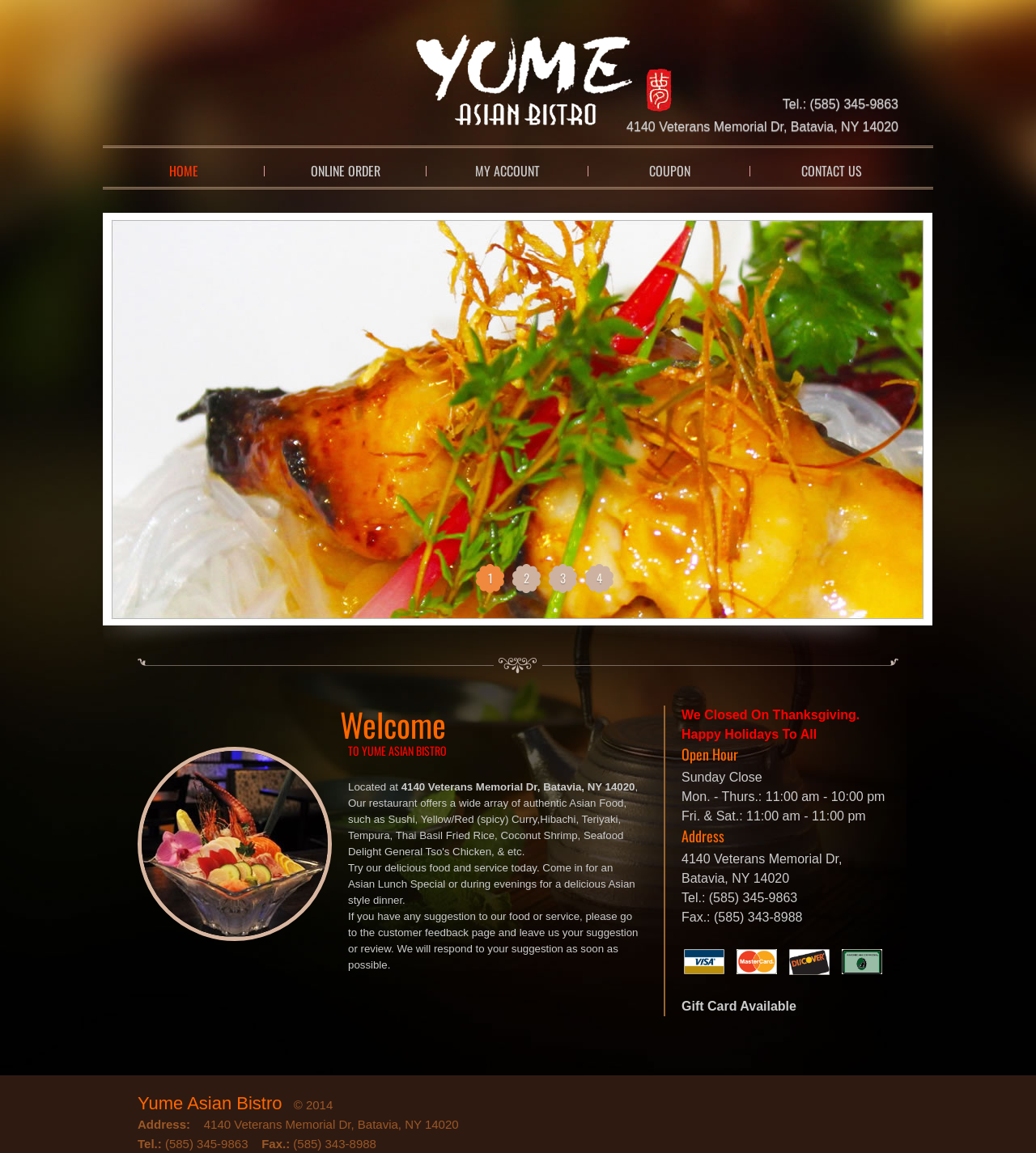Identify the bounding box of the HTML element described here: "Contact Us". Provide the coordinates as four float numbers between 0 and 1: [left, top, right, bottom].

[0.724, 0.14, 0.88, 0.156]